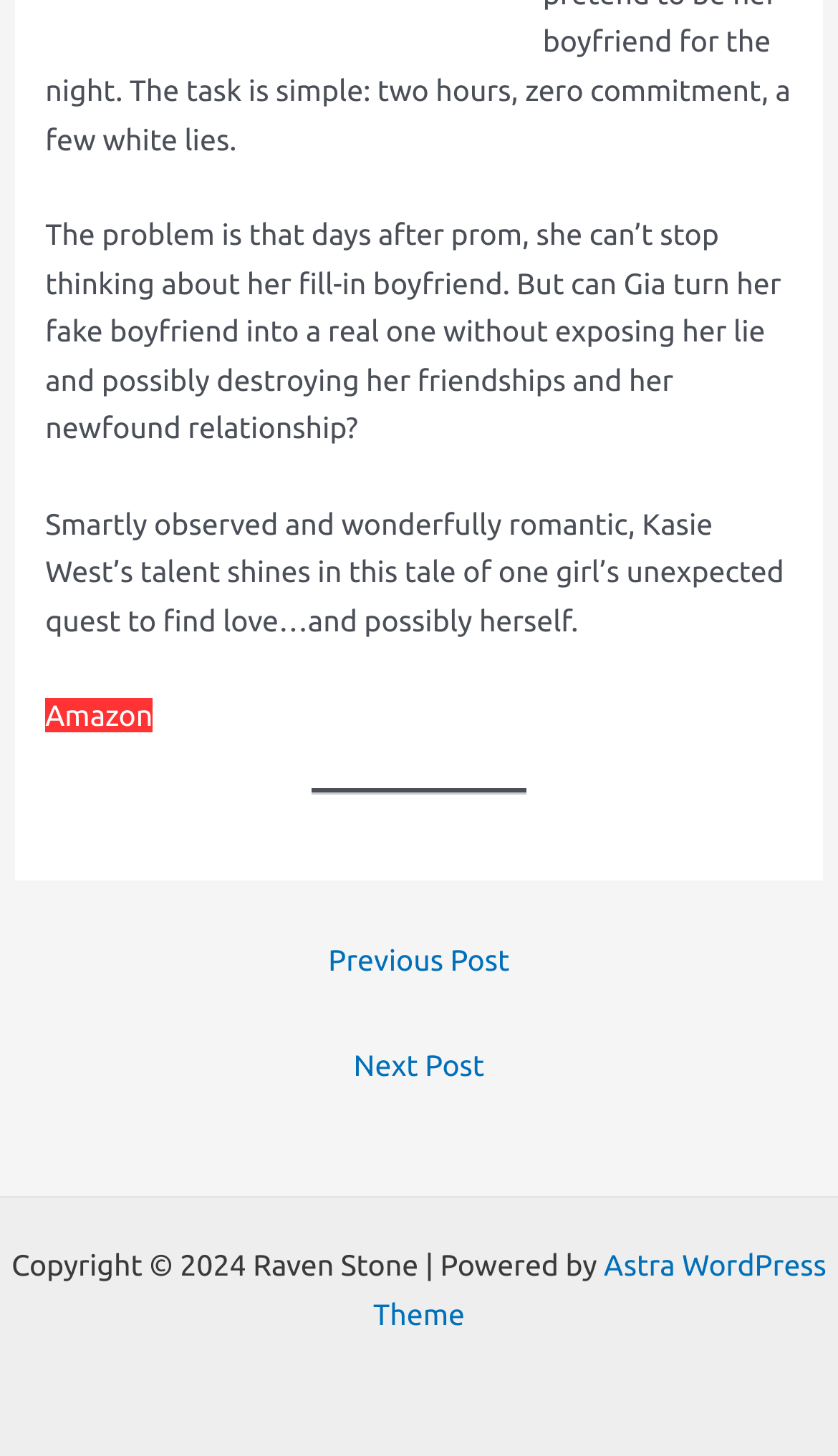Where can you buy the book? Refer to the image and provide a one-word or short phrase answer.

Amazon